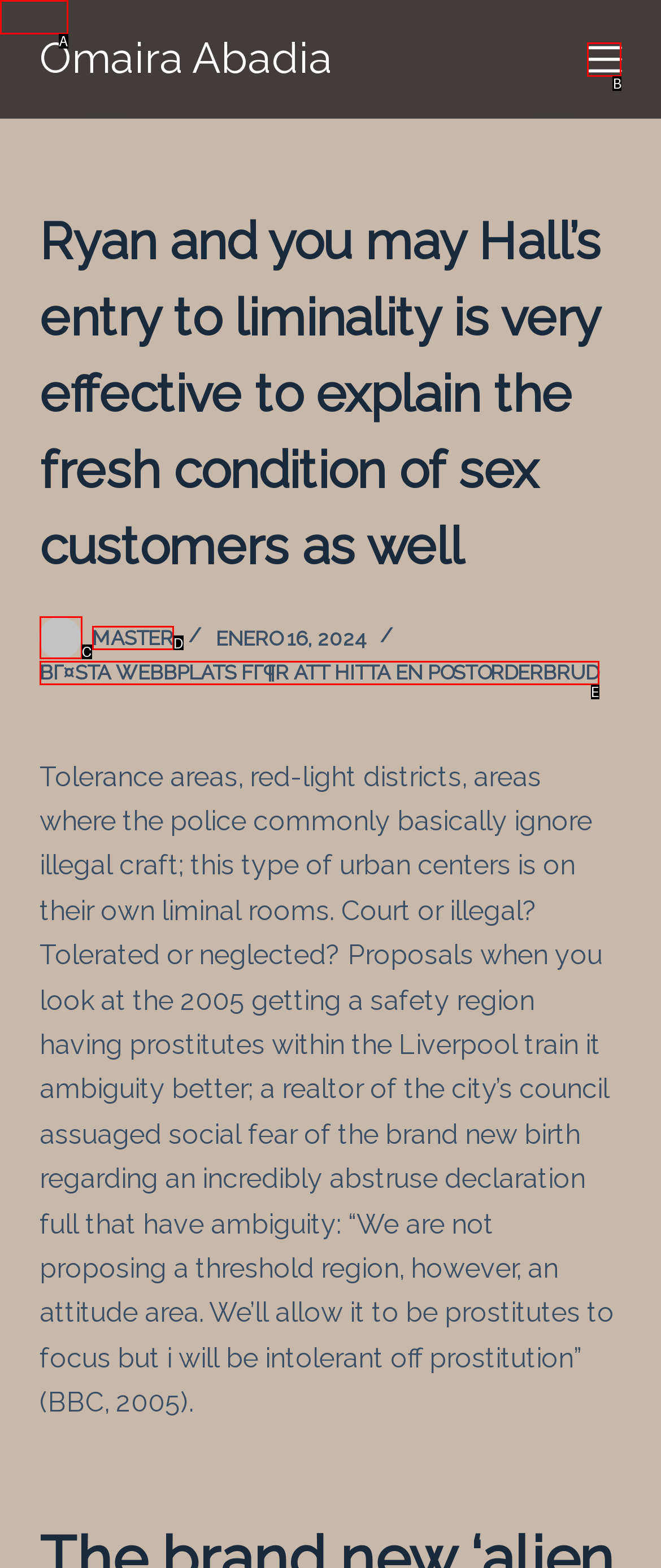Match the HTML element to the given description: Menú
Indicate the option by its letter.

B